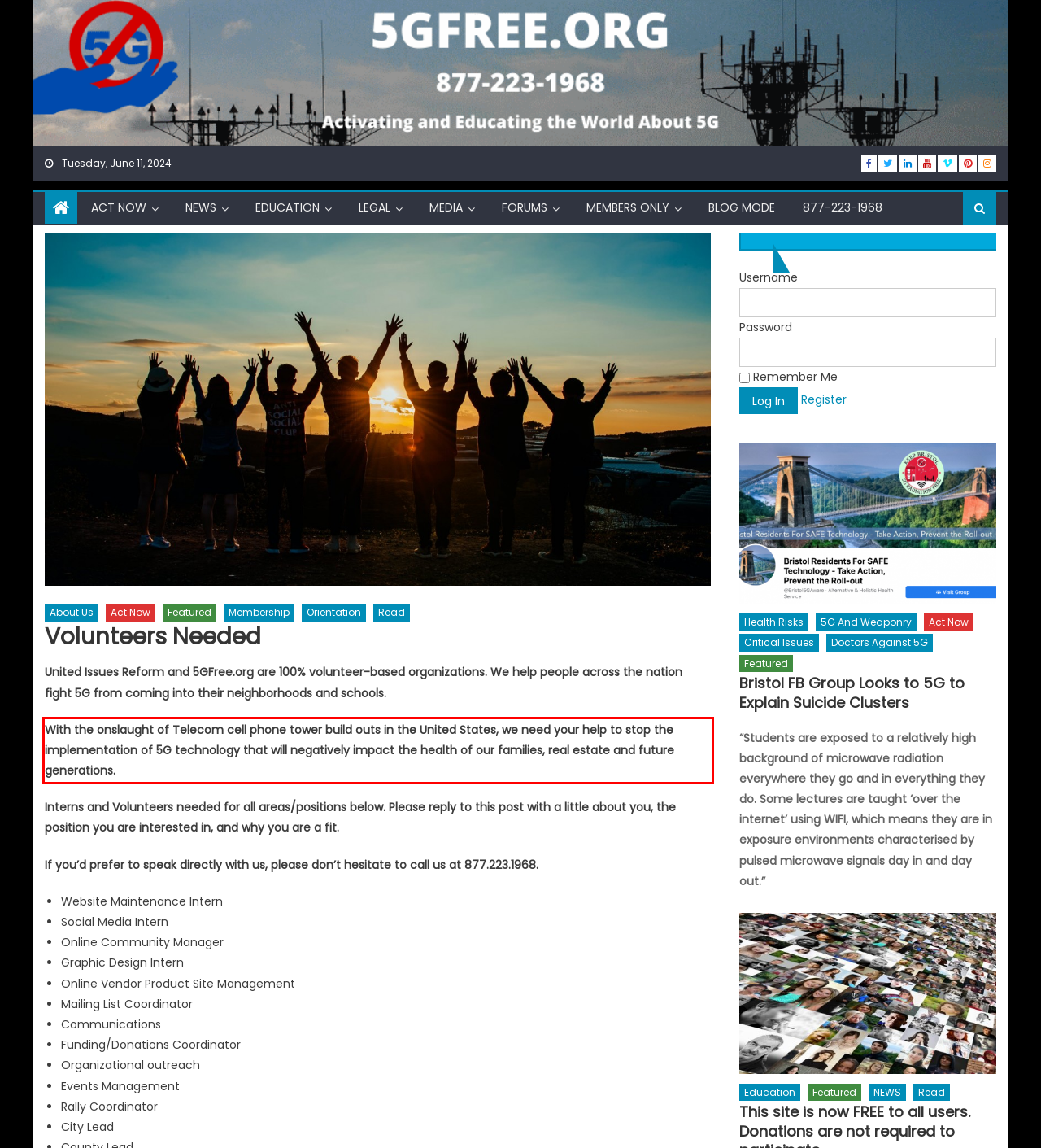Please perform OCR on the UI element surrounded by the red bounding box in the given webpage screenshot and extract its text content.

With the onslaught of Telecom cell phone tower build outs in the United States, we need your help to stop the implementation of 5G technology that will negatively impact the health of our families, real estate and future generations.